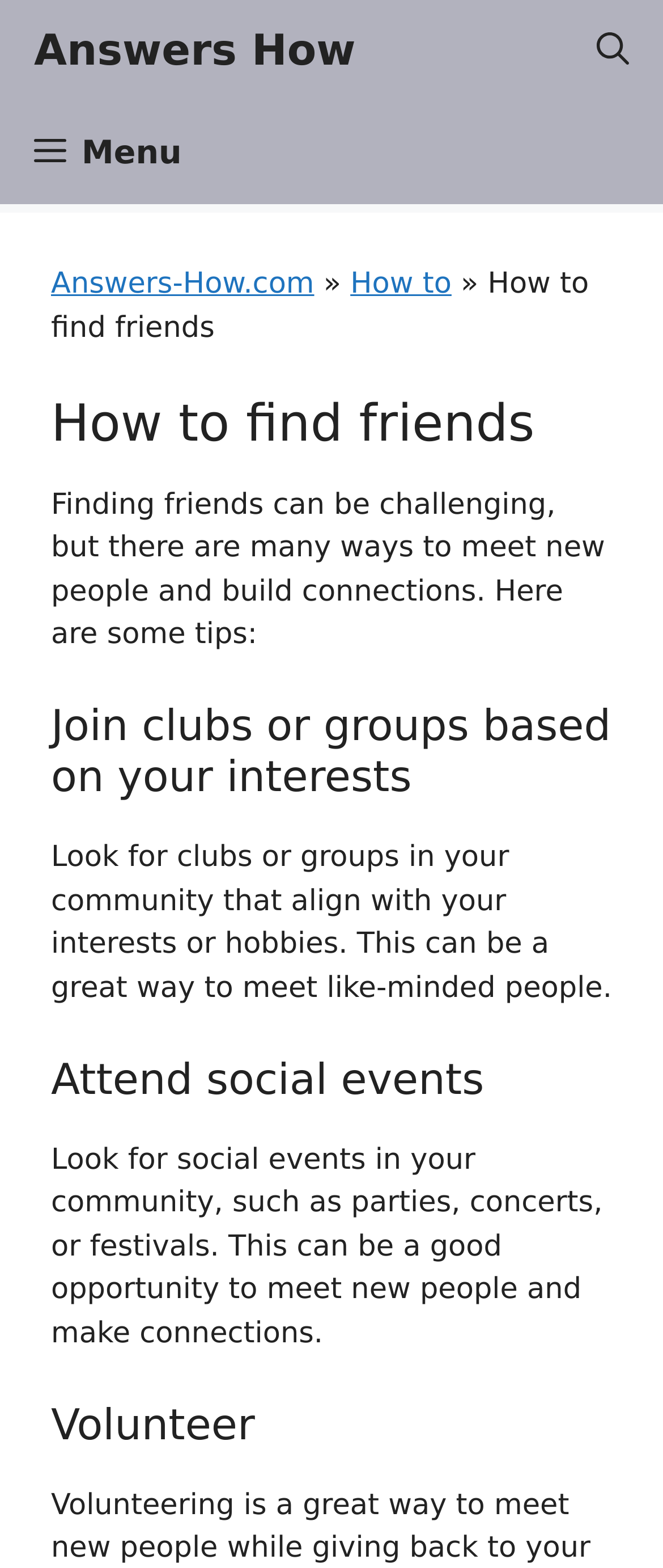Identify the bounding box of the UI component described as: "Menu".

[0.0, 0.065, 0.325, 0.13]